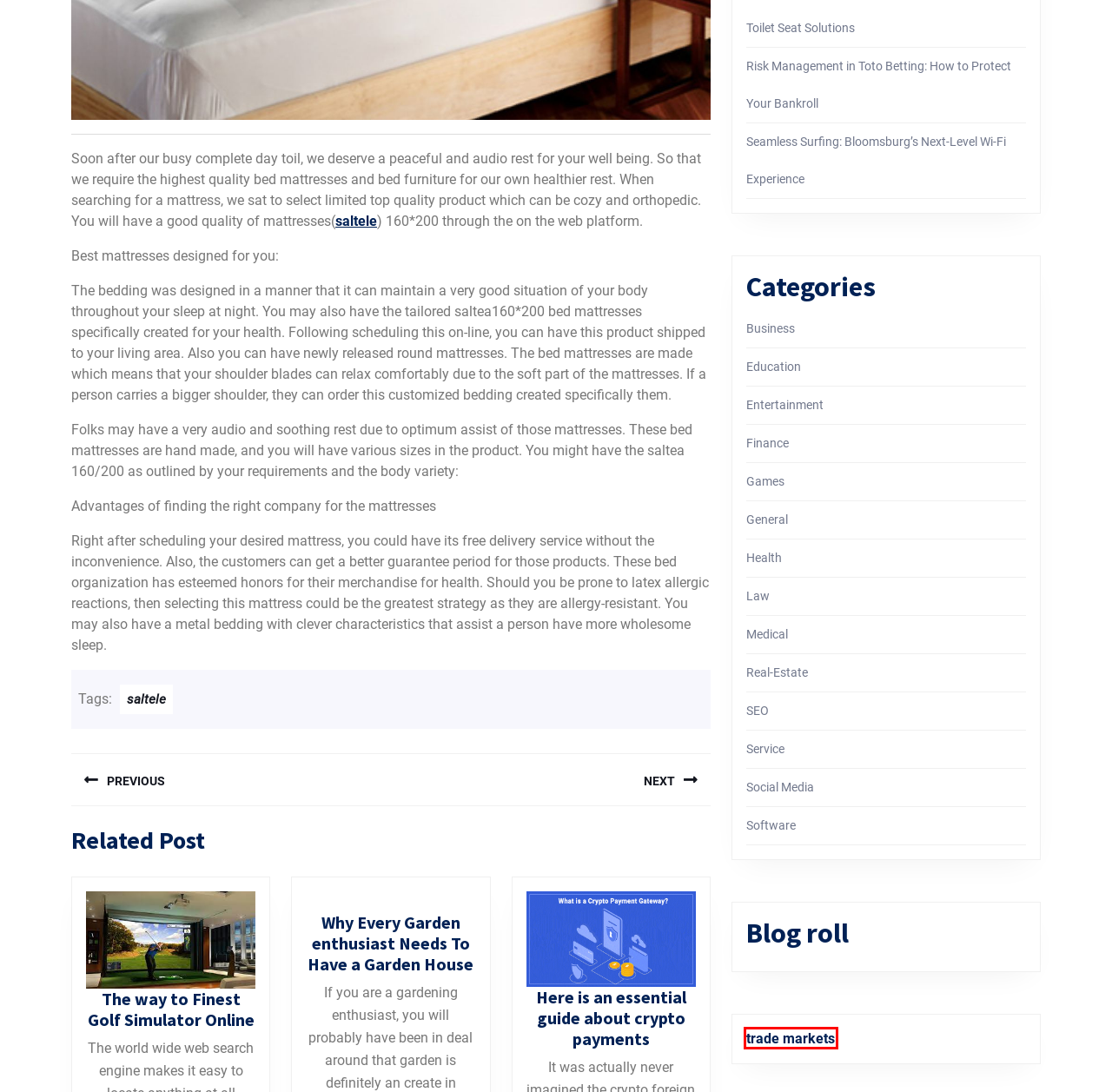Assess the screenshot of a webpage with a red bounding box and determine which webpage description most accurately matches the new page after clicking the element within the red box. Here are the options:
A. Education – The Lightning Thie
B. Seamless Surfing: Bloomsburg’s Next-Level Wi-Fi Experience – The Lightning Thie
C. UTrade Markets
D. Saltele pat cu arcuri Auping. Programeaza o vizita pentru a testa salteaua!
E. The Ultimate Article About Weed Online Canada – The Lightning Thie
F. Why Every Garden enthusiast Needs To Have a Garden House – The Lightning Thie
G. Service – The Lightning Thie
H. Entertainment – The Lightning Thie

C